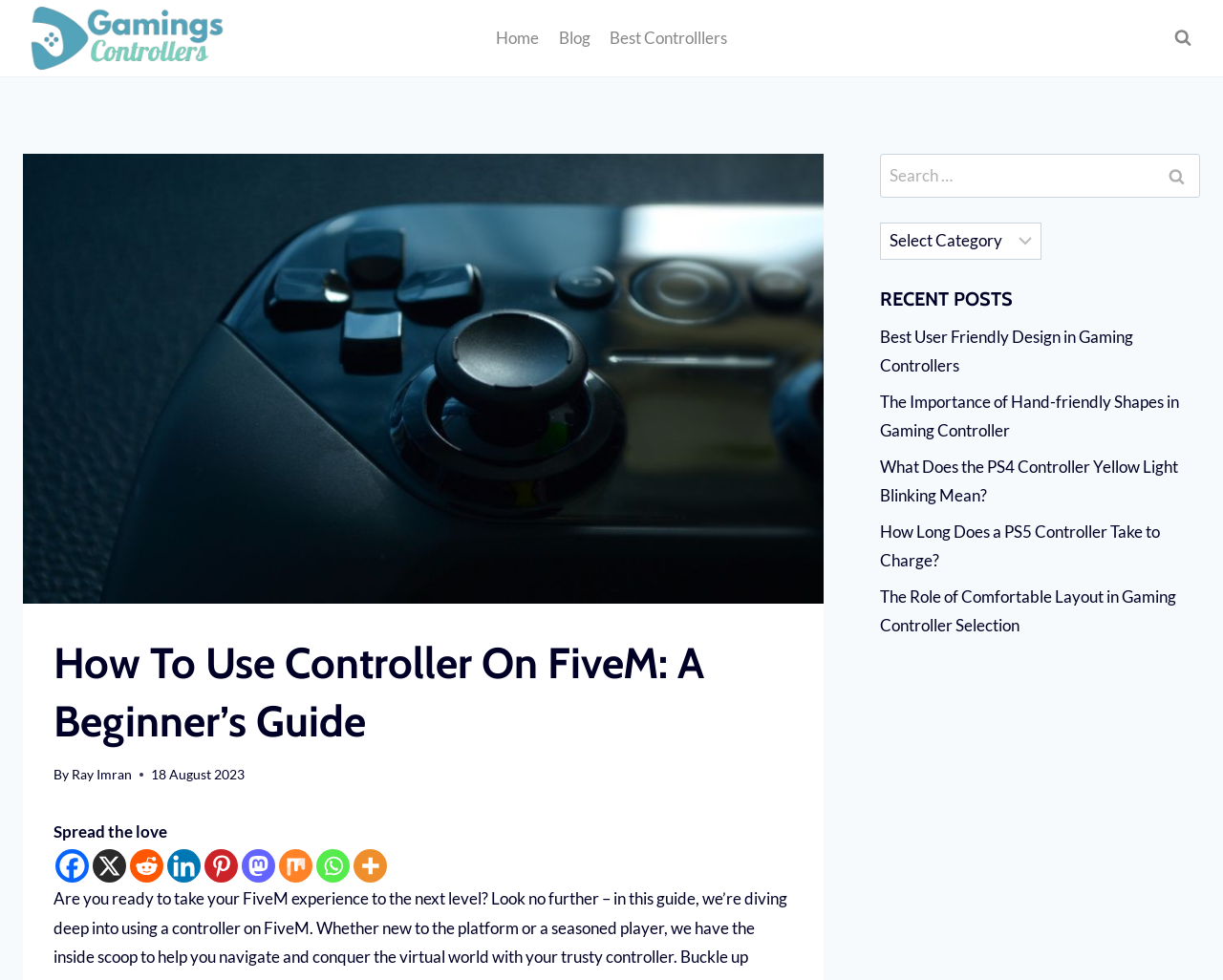Identify the bounding box coordinates of the region I need to click to complete this instruction: "View the blog page".

[0.449, 0.014, 0.49, 0.064]